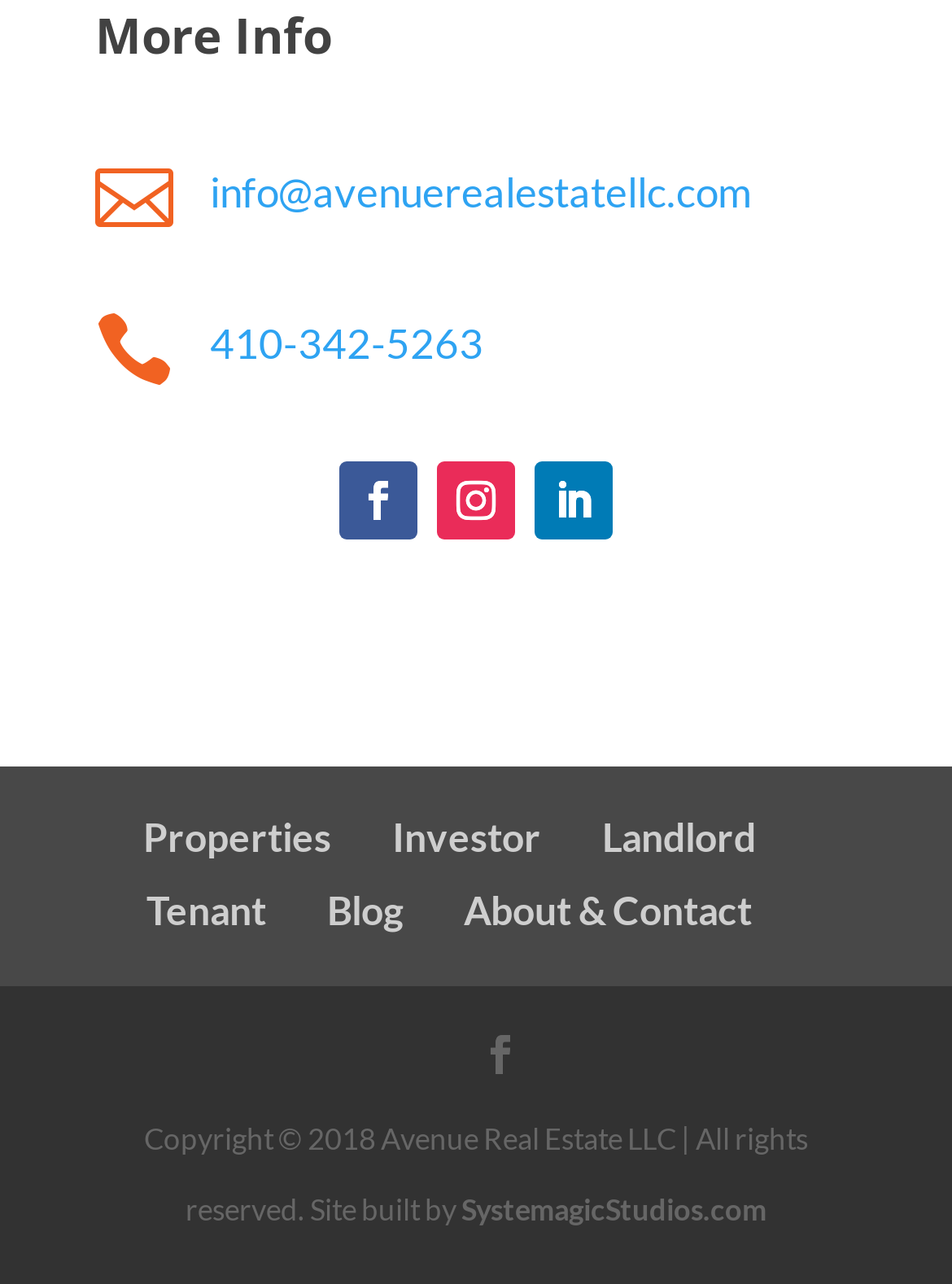Please respond to the question with a concise word or phrase:
How many main navigation links are there?

5